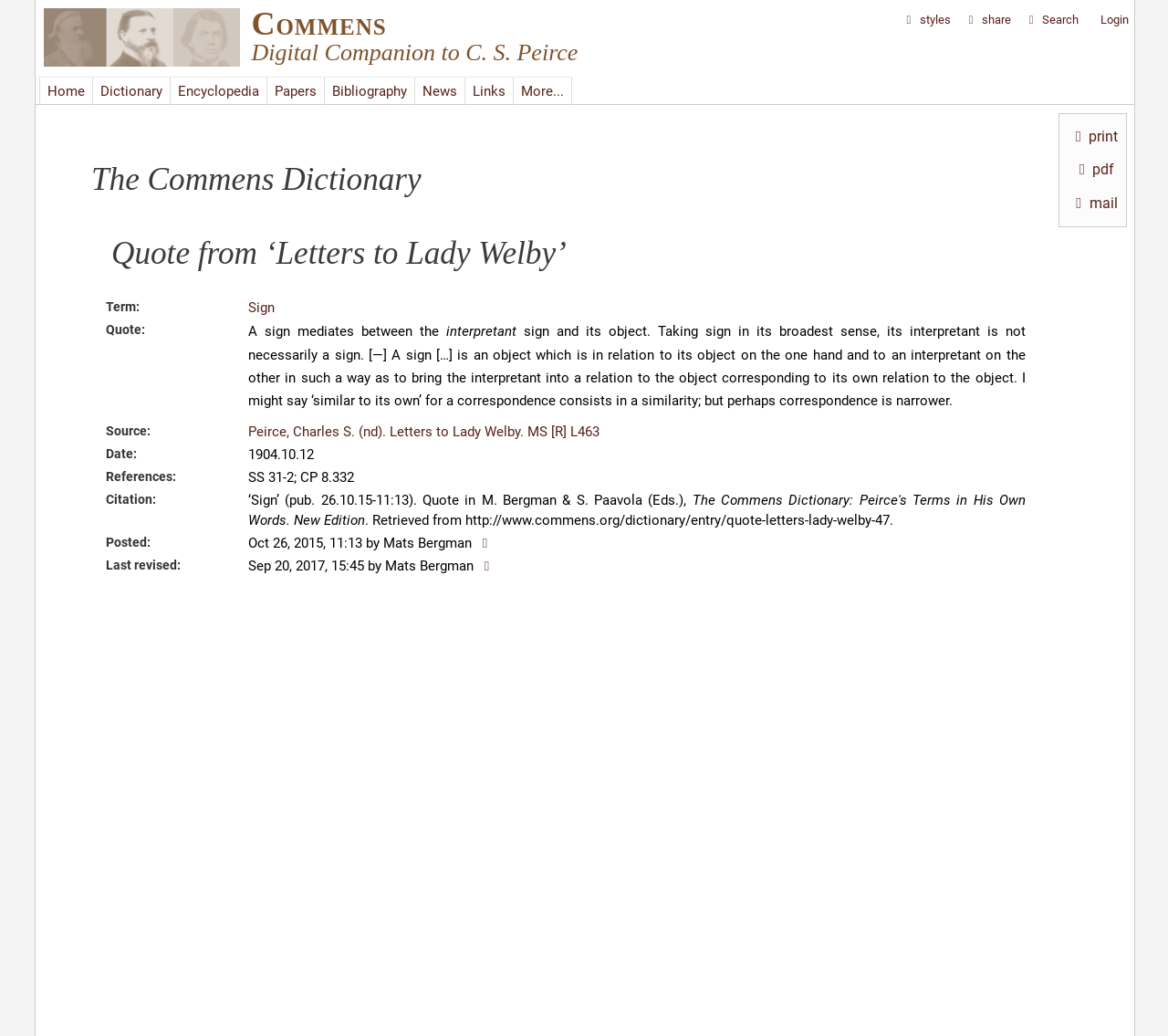What is the title of the dictionary?
Using the visual information, reply with a single word or short phrase.

Commens Dictionary